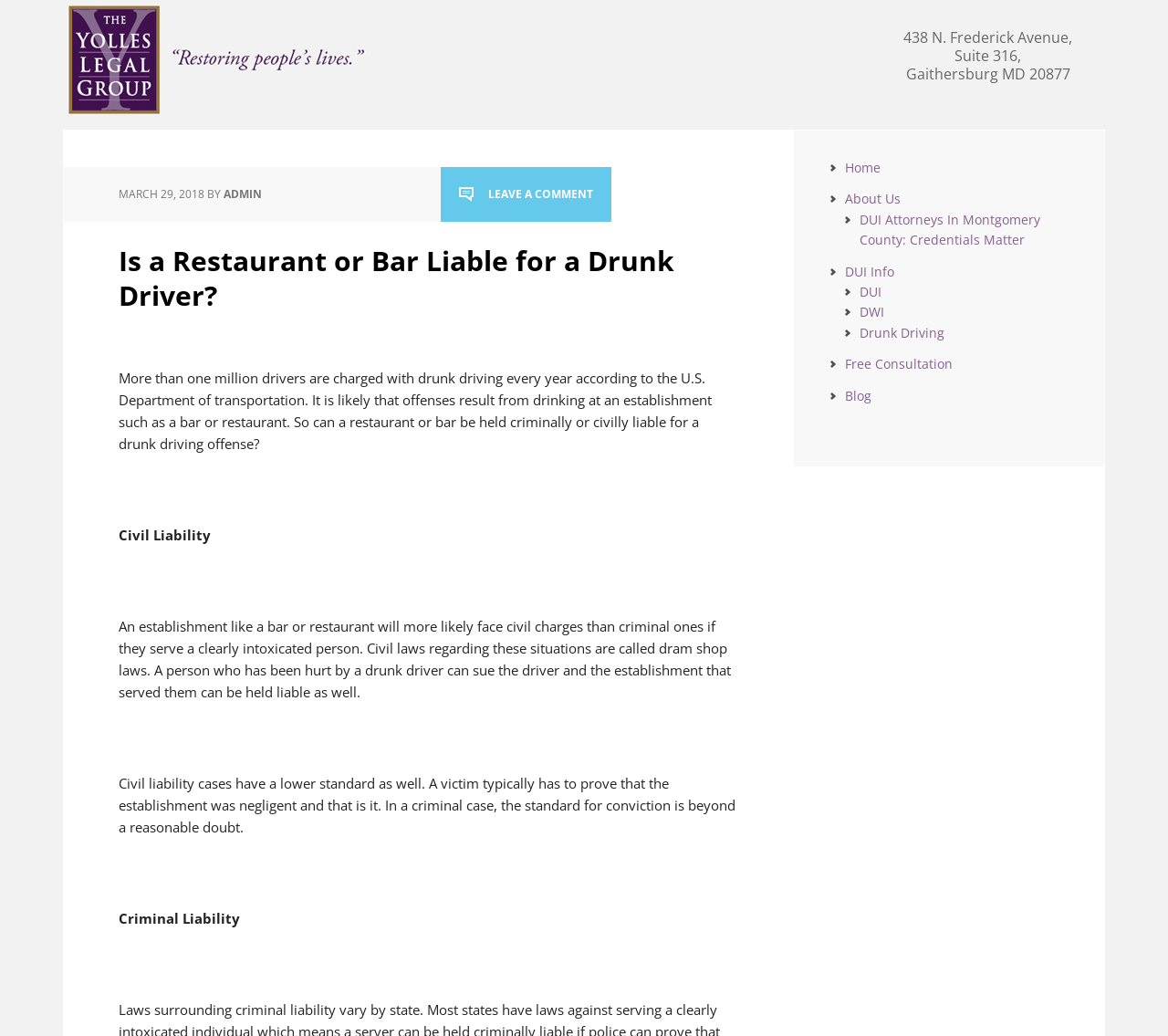Use a single word or phrase to answer this question: 
What is the difference between civil and criminal liability?

Civil liability has a lower standard of proof